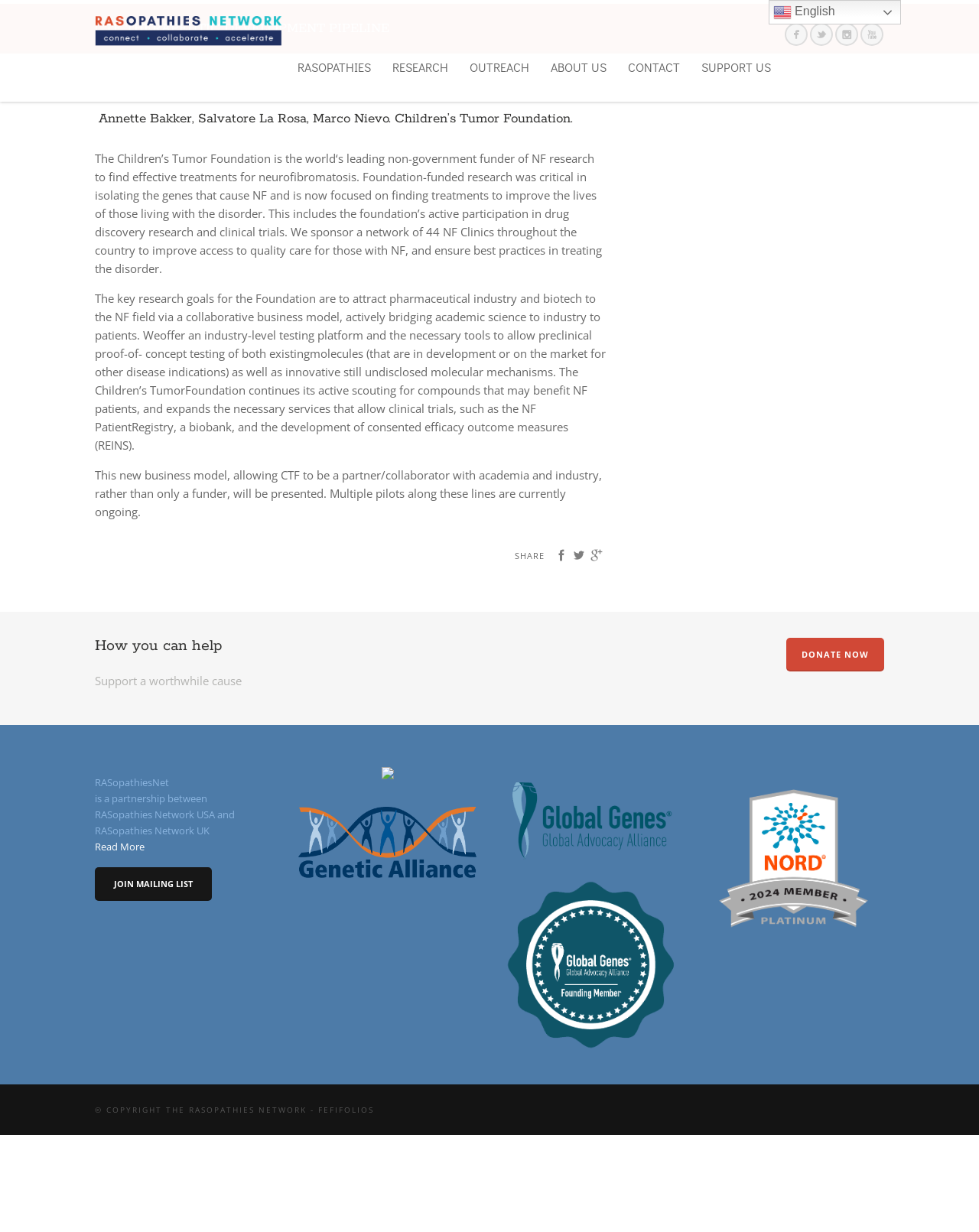Provide a brief response in the form of a single word or phrase:
What is the main goal of the foundation?

Find effective treatments for NF